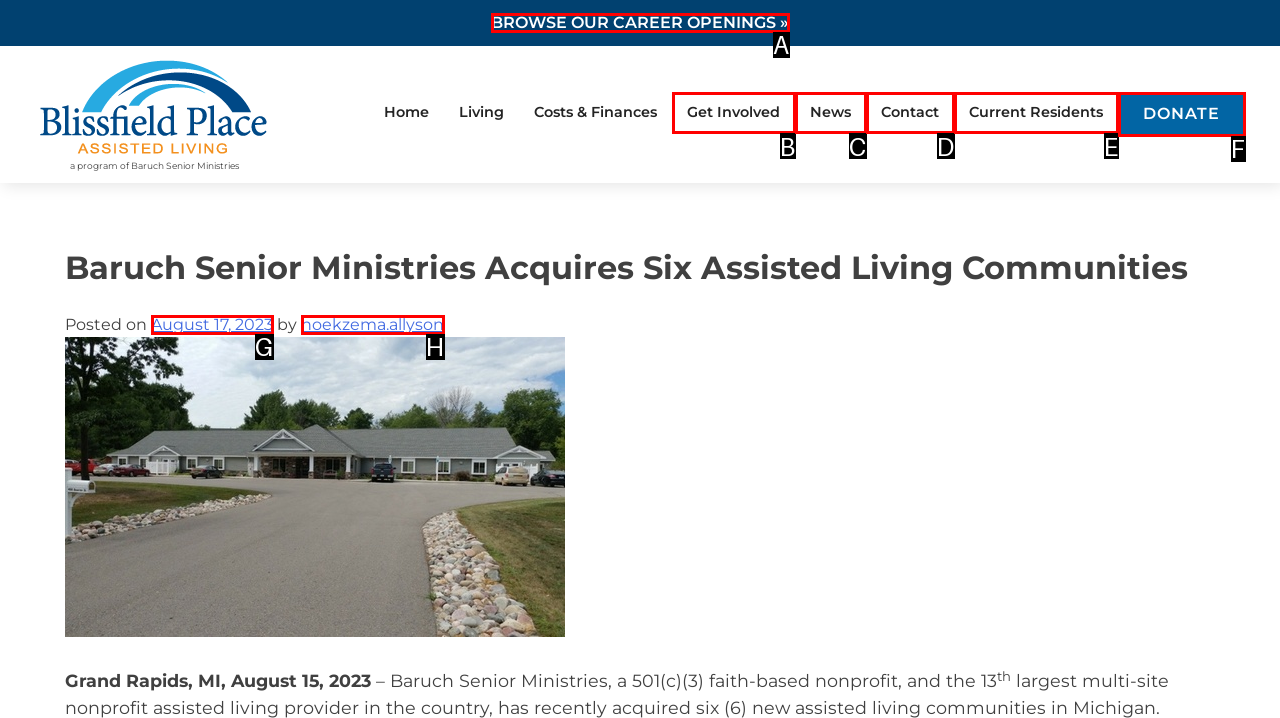Using the element description: BROWSE OUR CAREER OPENINGS », select the HTML element that matches best. Answer with the letter of your choice.

A